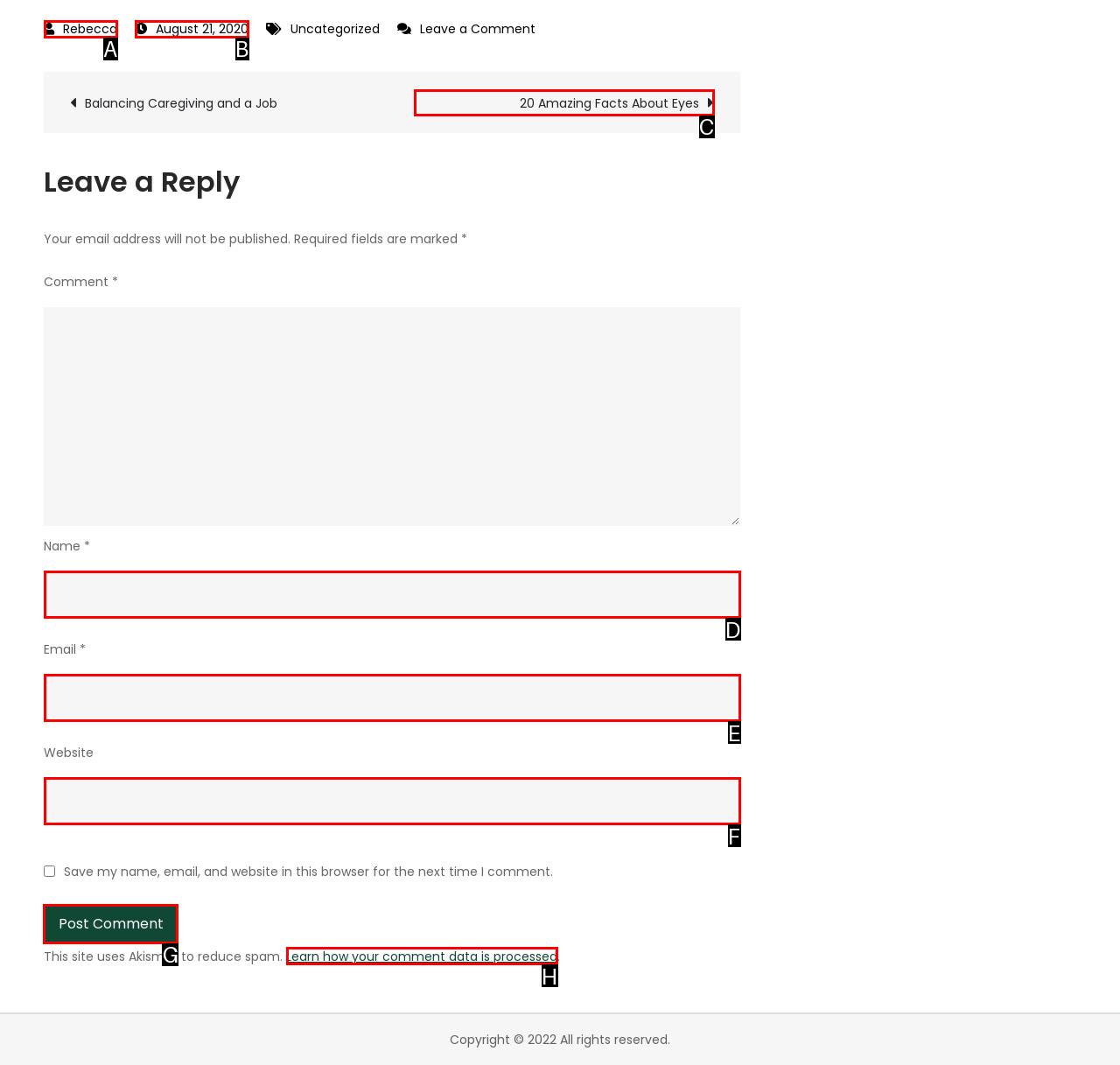Select the correct UI element to complete the task: Click the 'Post Comment' button
Please provide the letter of the chosen option.

G